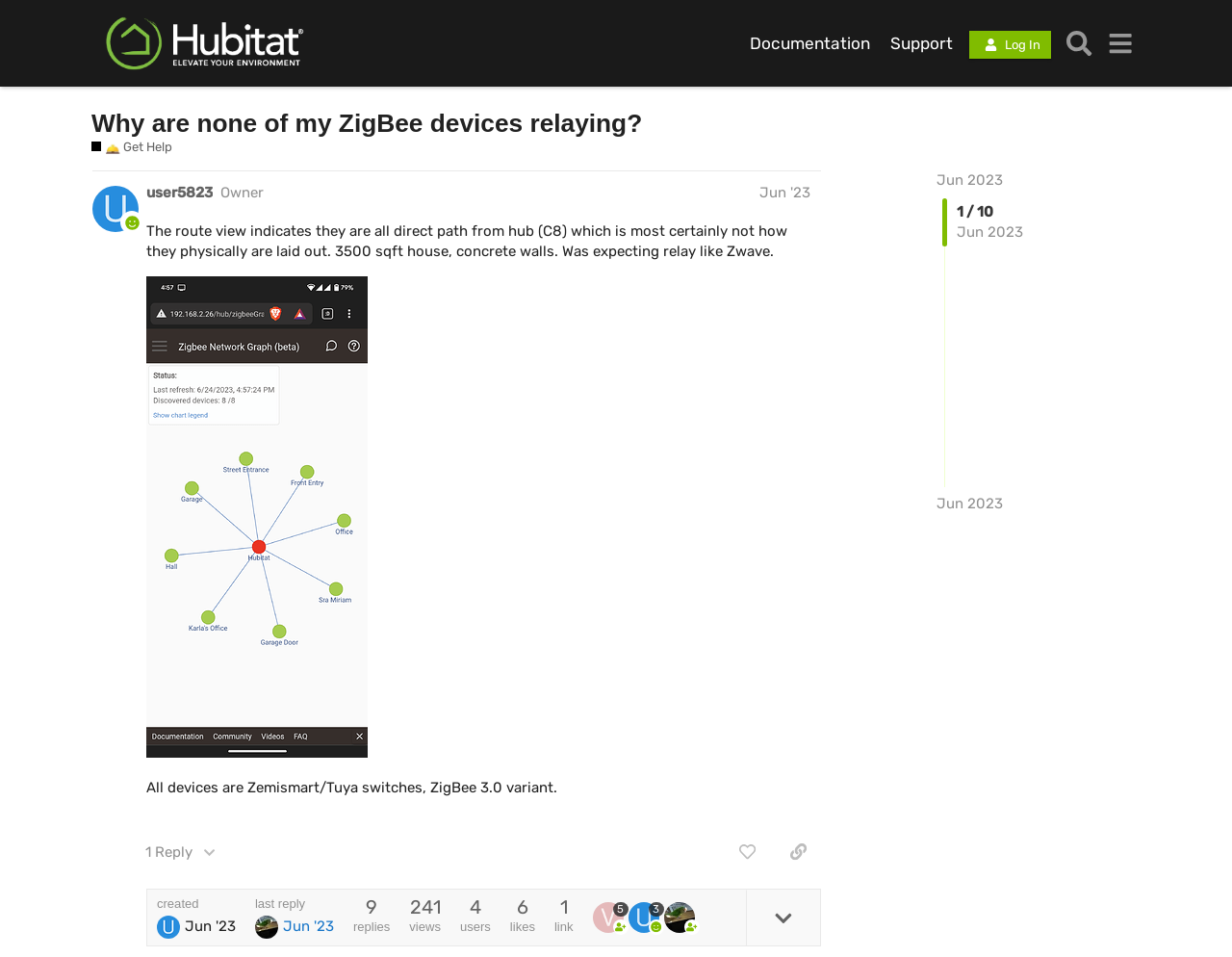Please give a concise answer to this question using a single word or phrase: 
What is the purpose of the 'Get Help' section?

Find answers and connect with community members